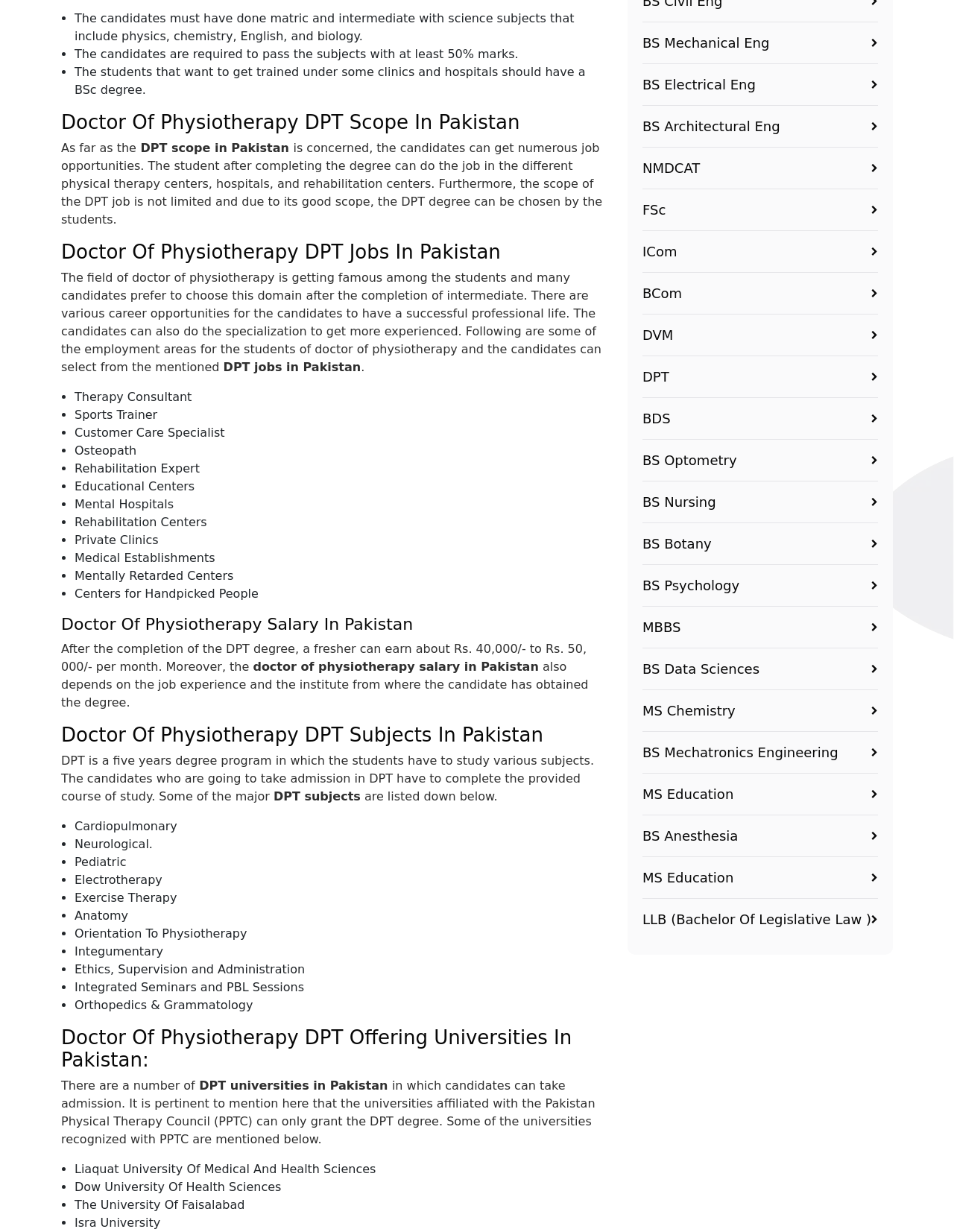Identify the bounding box coordinates for the UI element described as: "BS Mechanical Eng".

[0.673, 0.018, 0.92, 0.052]